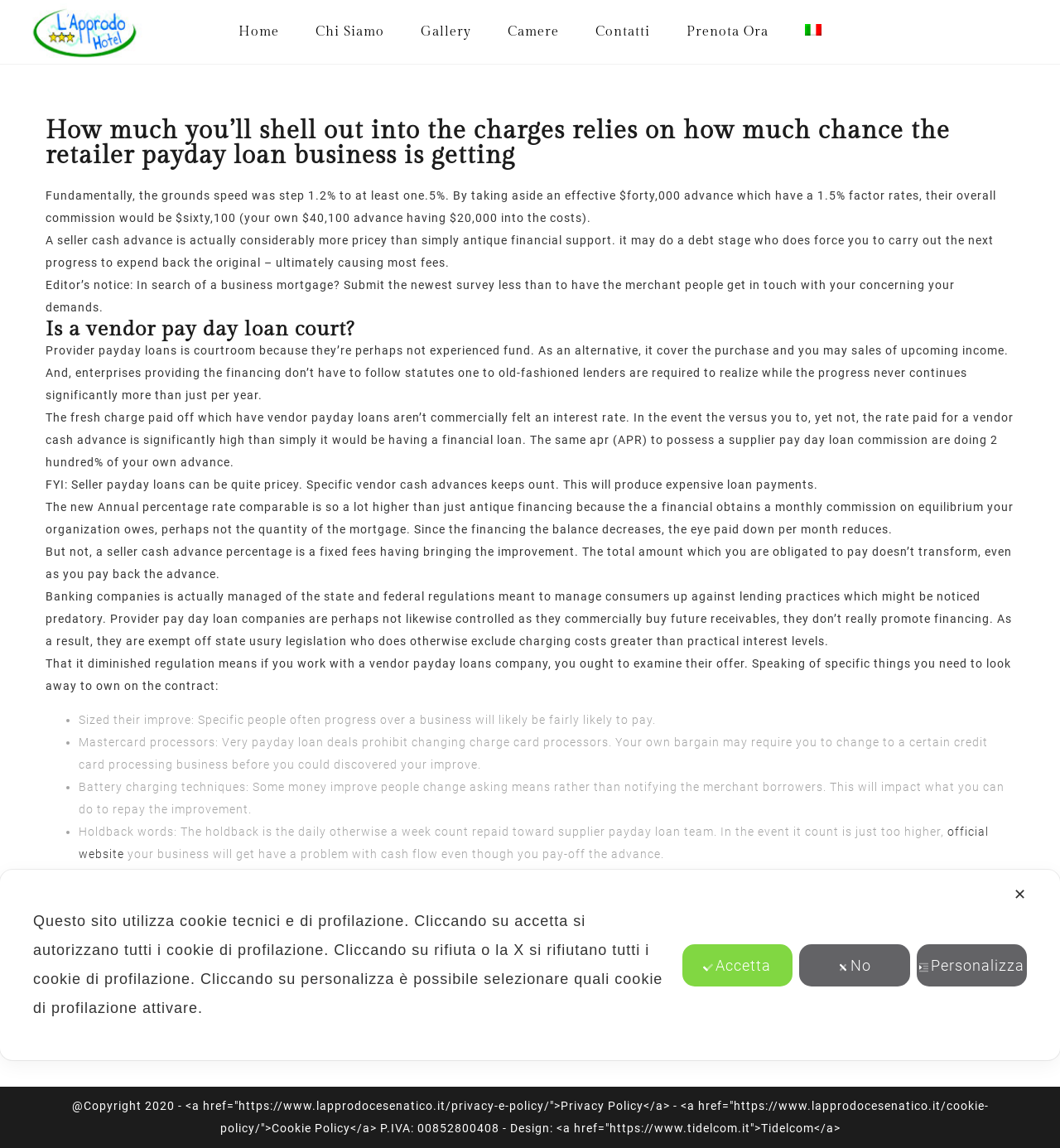Identify the bounding box coordinates of the section that should be clicked to achieve the task described: "Submit the form".

None